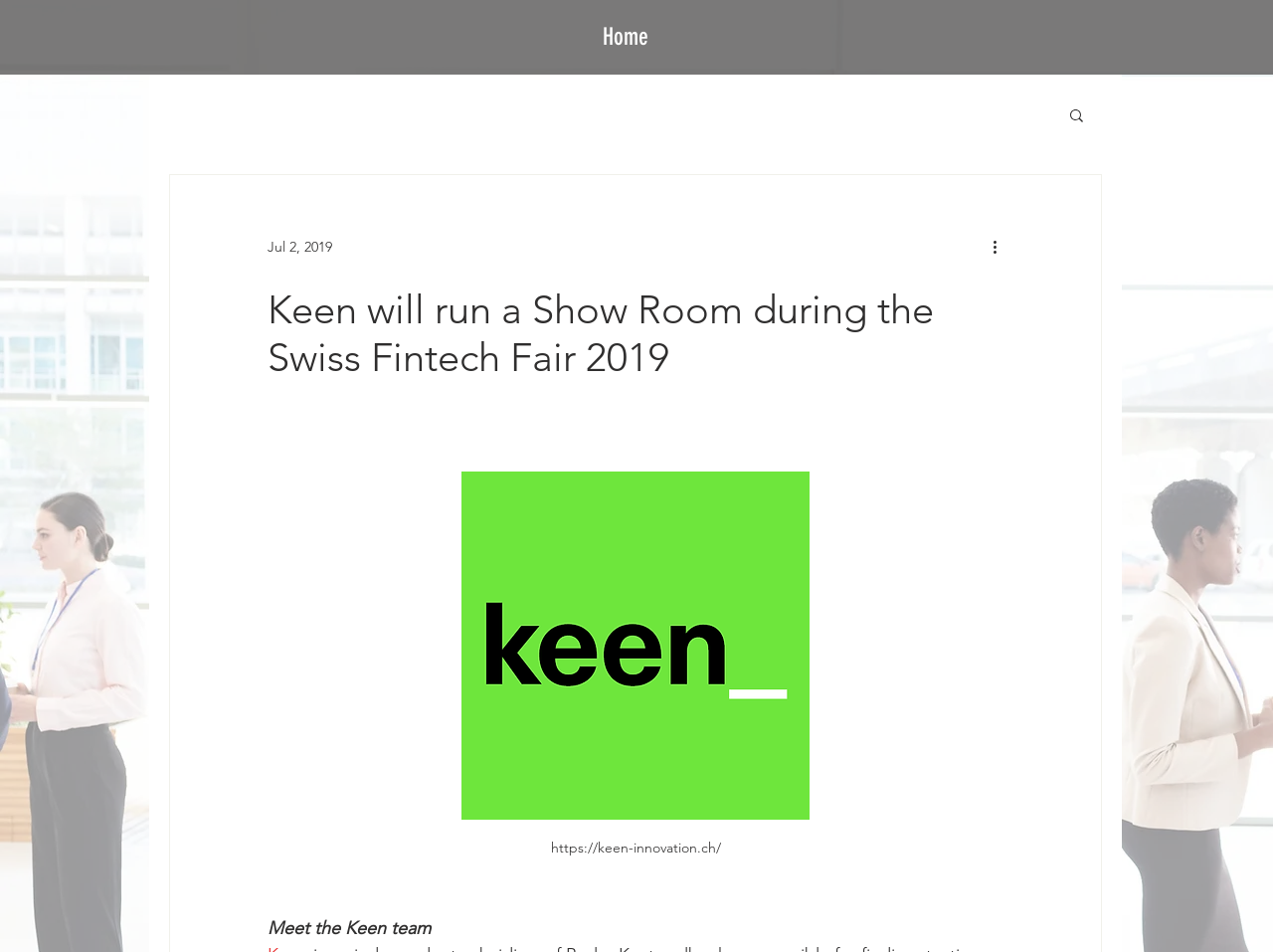What is the purpose of the button with the image?
Please provide a detailed and comprehensive answer to the question.

I found the answer by looking at the button element with the image, which is labeled as 'Search'. This suggests that the button is used for searching something on the website.